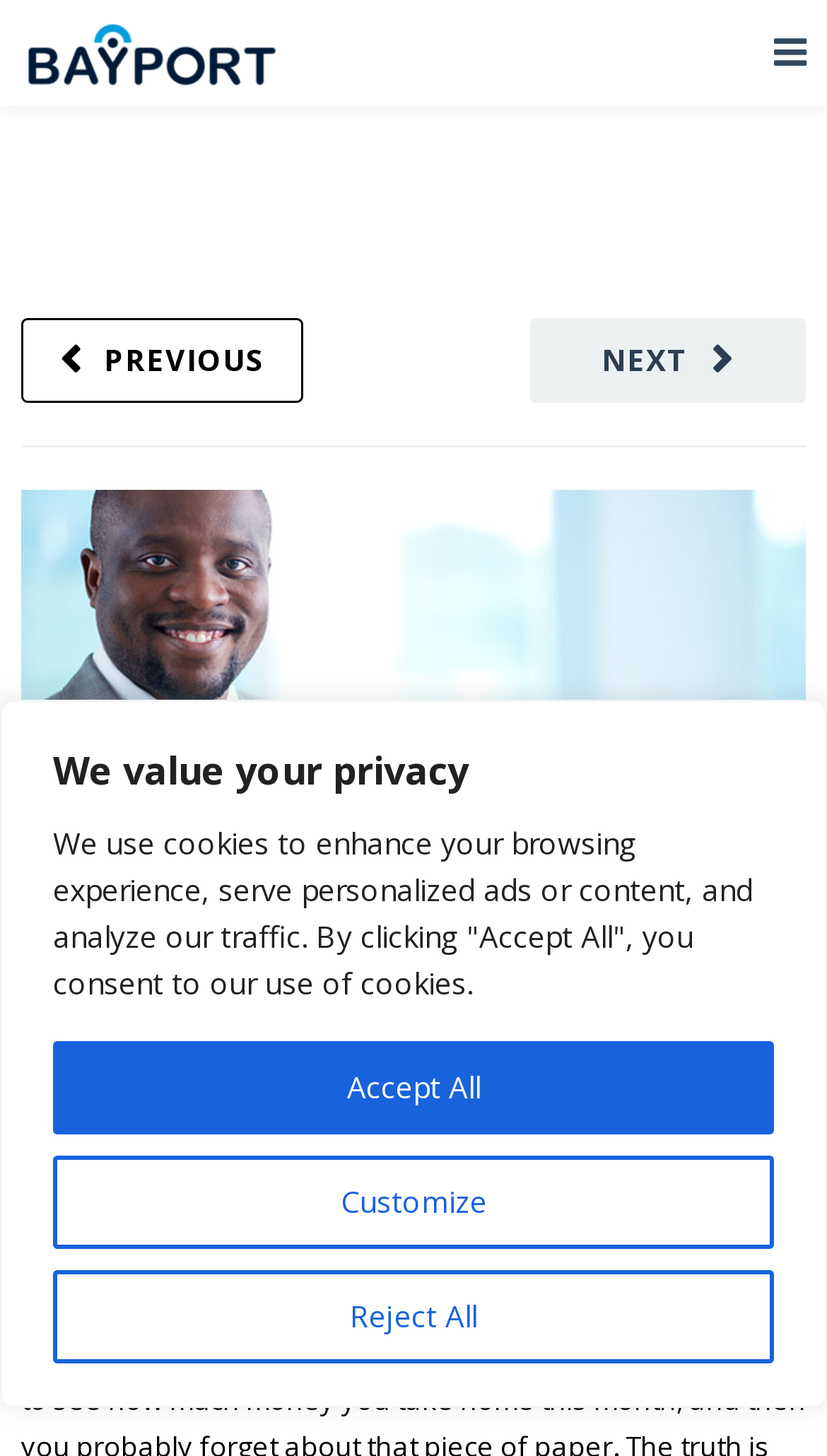Can you pinpoint the bounding box coordinates for the clickable element required for this instruction: "read the article by Bayport Editorial Team"? The coordinates should be four float numbers between 0 and 1, i.e., [left, top, right, bottom].

[0.072, 0.779, 0.423, 0.806]